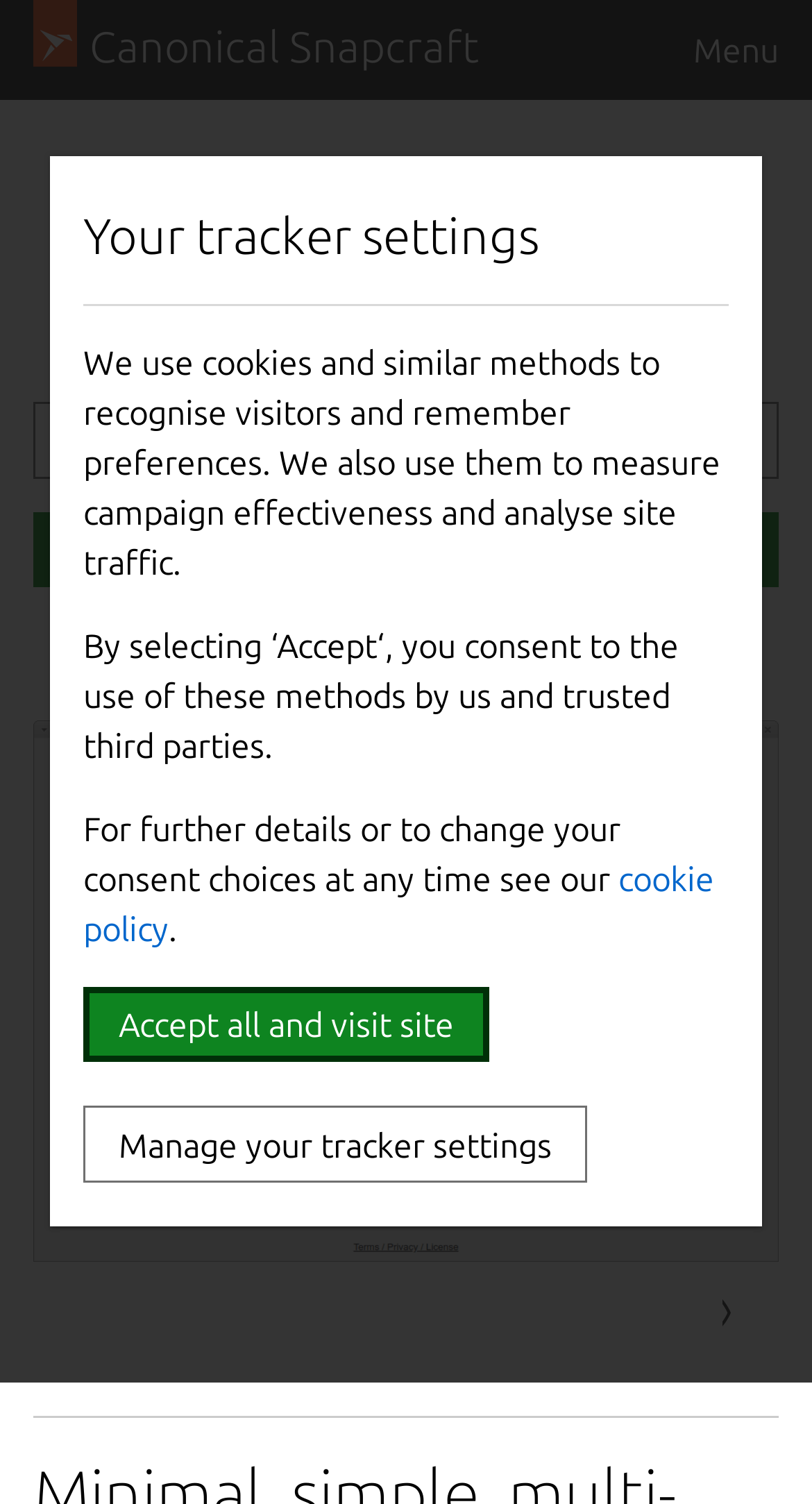Based on the description "name="email" placeholder="Email address"", find the bounding box of the specified UI element.

None